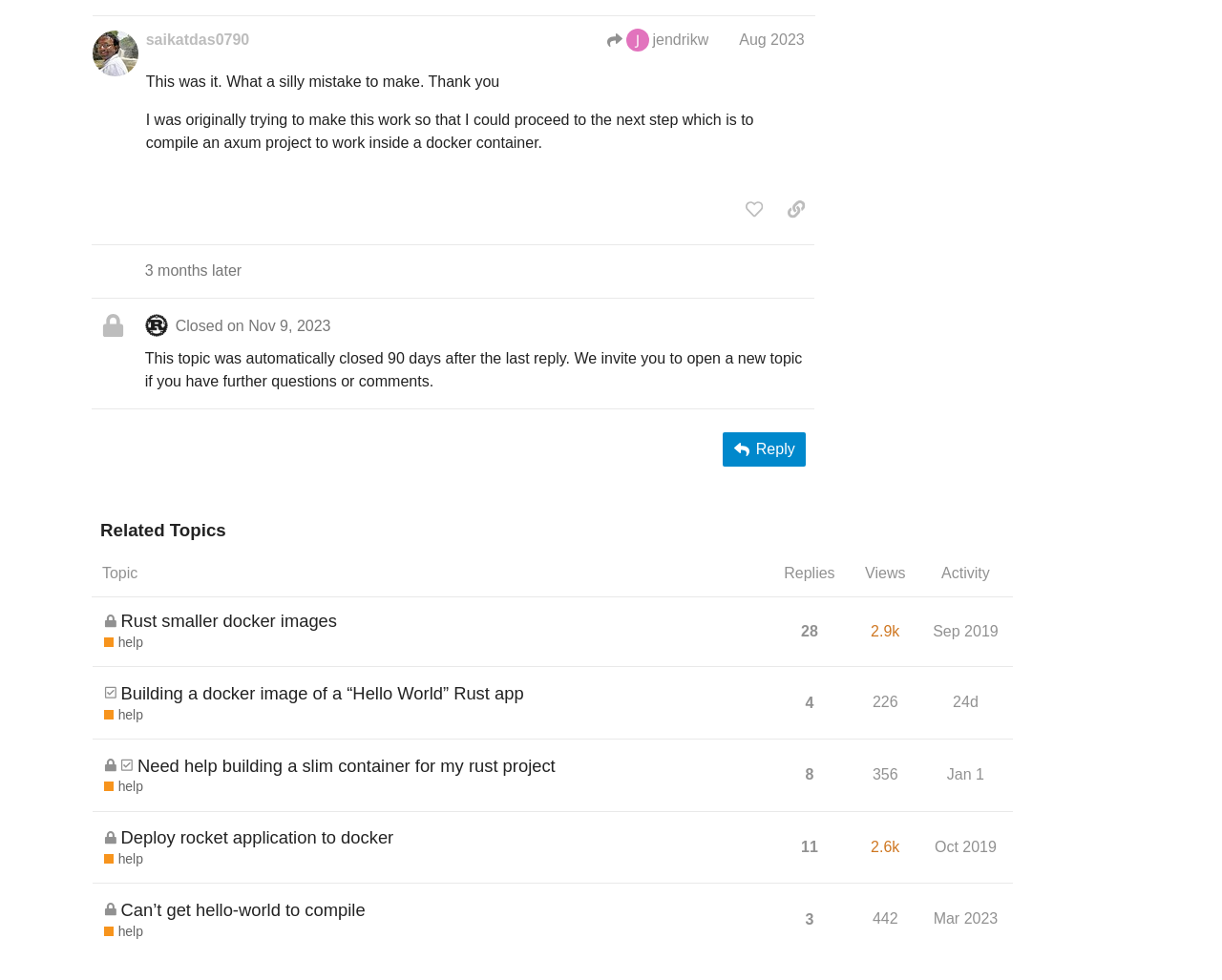Please respond to the question using a single word or phrase:
What is the status of the topic 'Need help building a slim container for my rust project'?

Closed